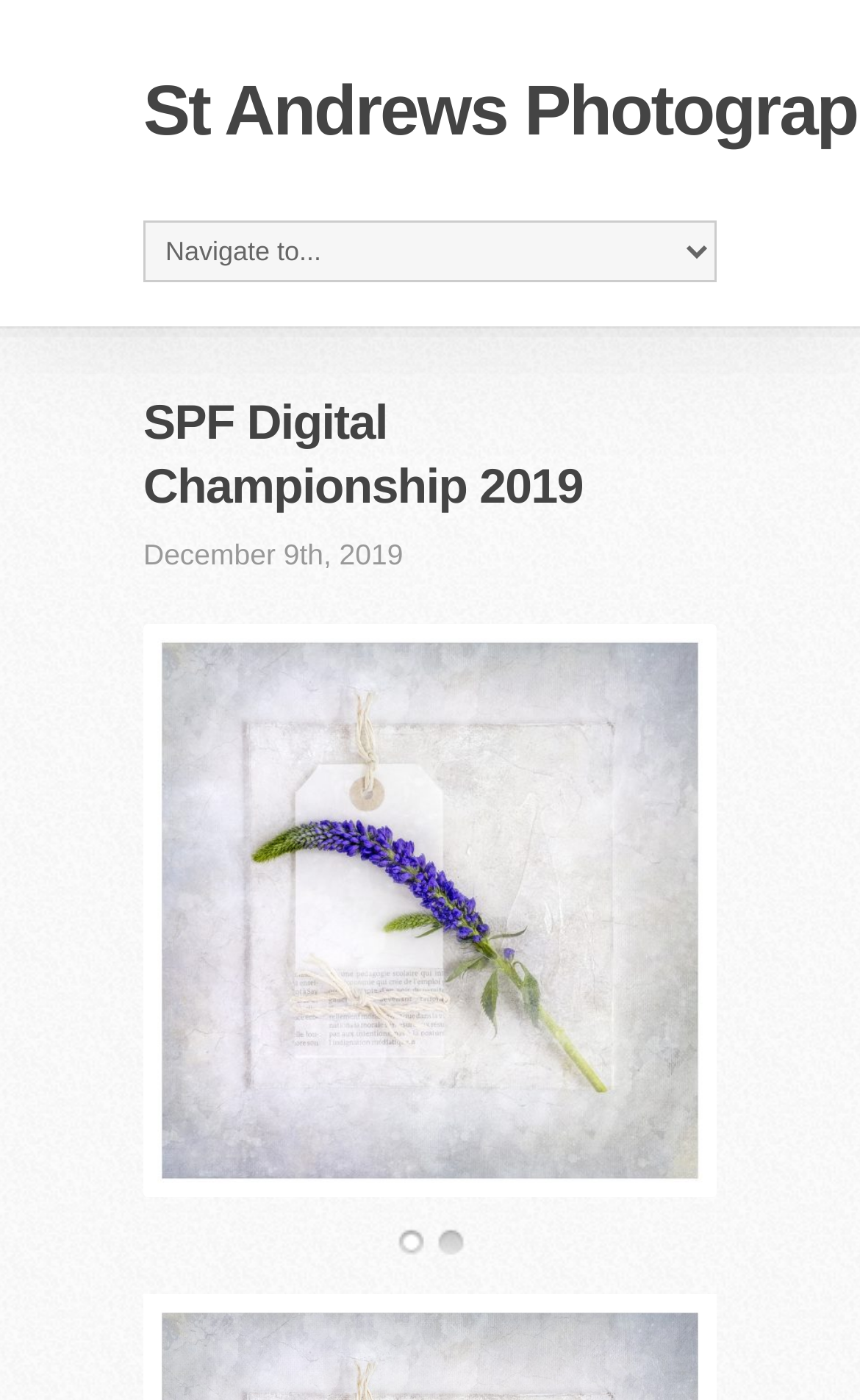Bounding box coordinates should be provided in the format (top-left x, top-left y, bottom-right x, bottom-right y) with all values between 0 and 1. Identify the bounding box for this UI element: St Andrews Photographic Society

[0.167, 0.047, 0.833, 0.11]